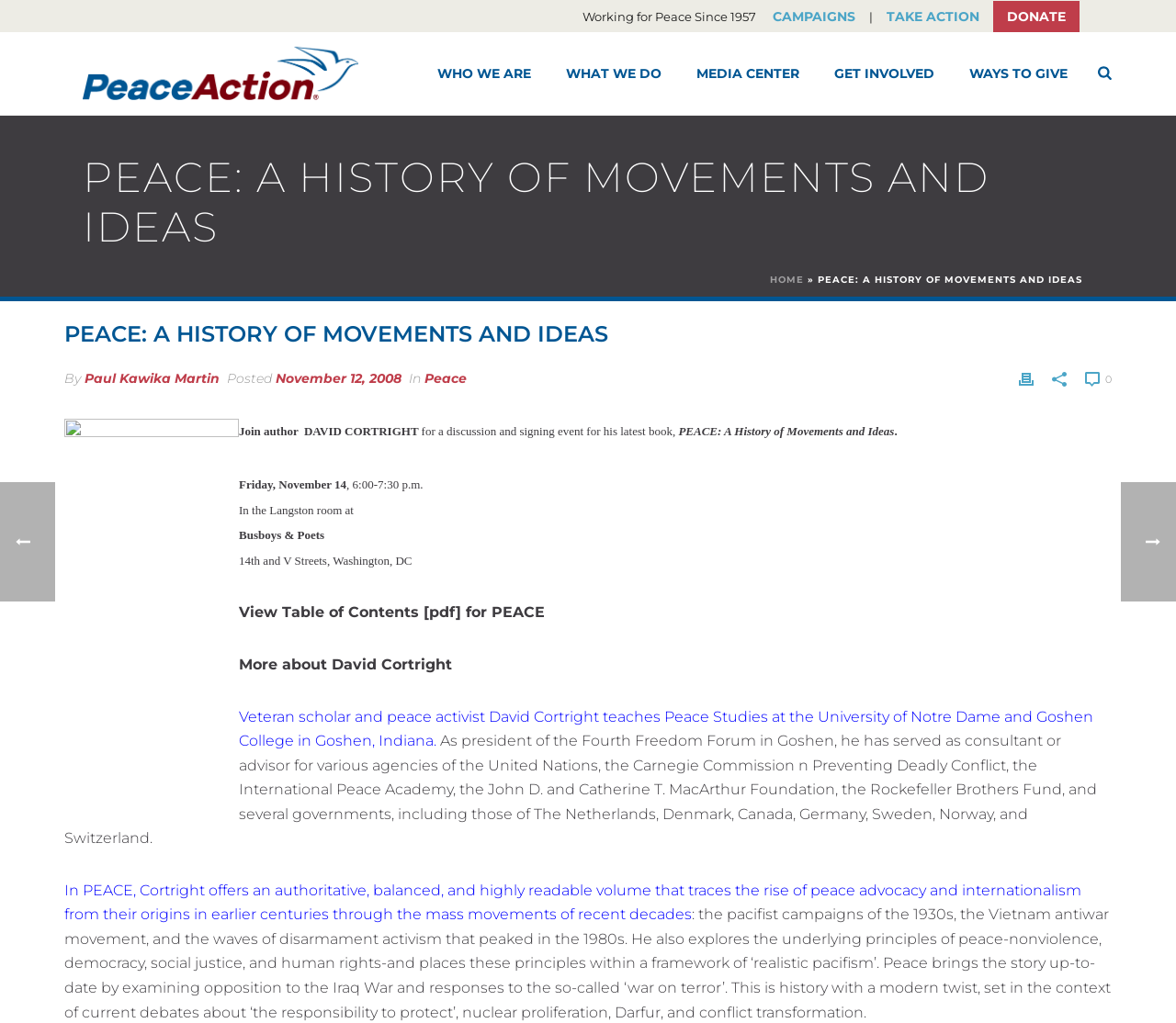Determine the bounding box coordinates for the element that should be clicked to follow this instruction: "Go to the 'WHO WE ARE' page". The coordinates should be given as four float numbers between 0 and 1, in the format [left, top, right, bottom].

[0.359, 0.048, 0.465, 0.094]